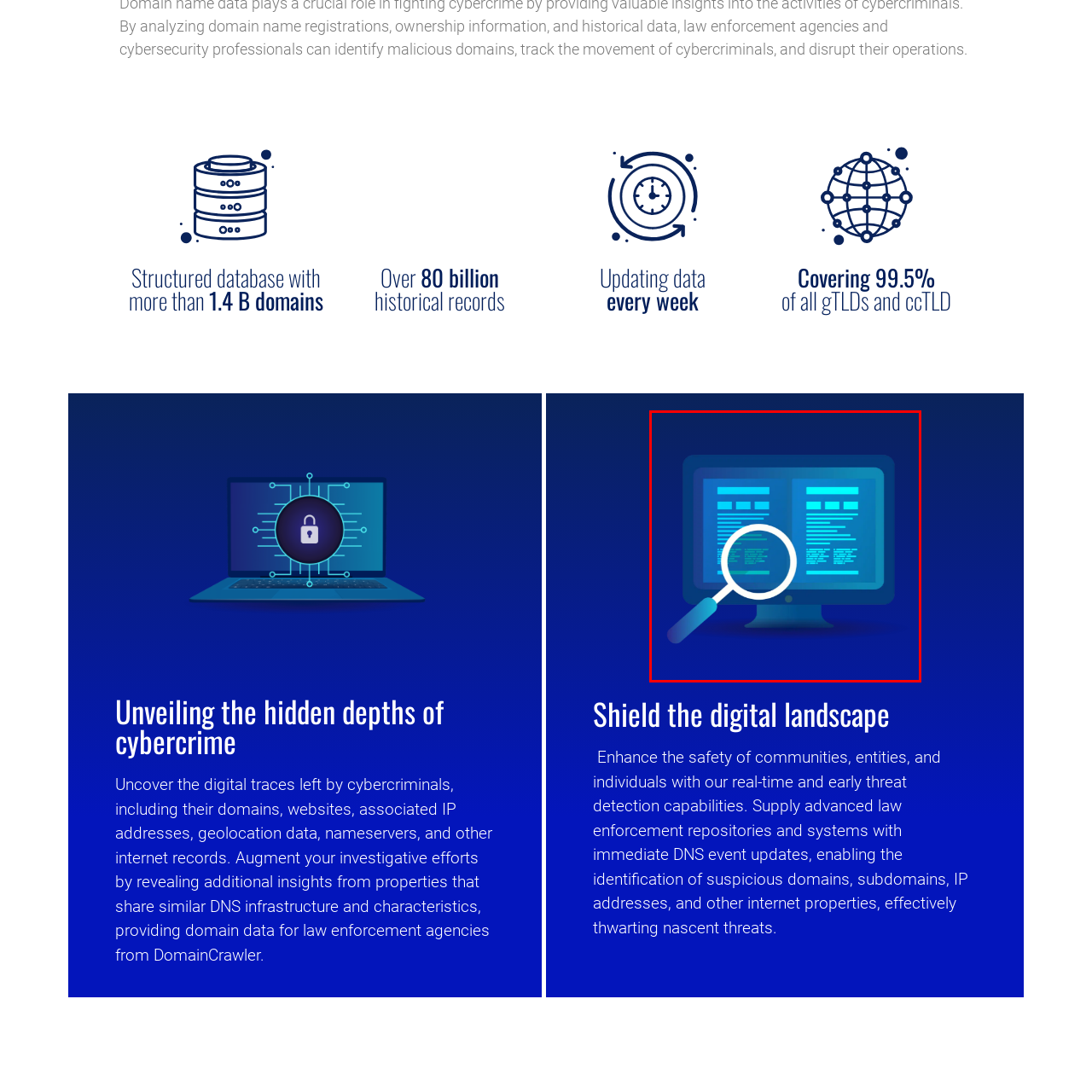Observe the image enclosed by the red border and respond to the subsequent question with a one-word or short phrase:
What is the purpose of the magnifying glass?

Symbolizing investigation